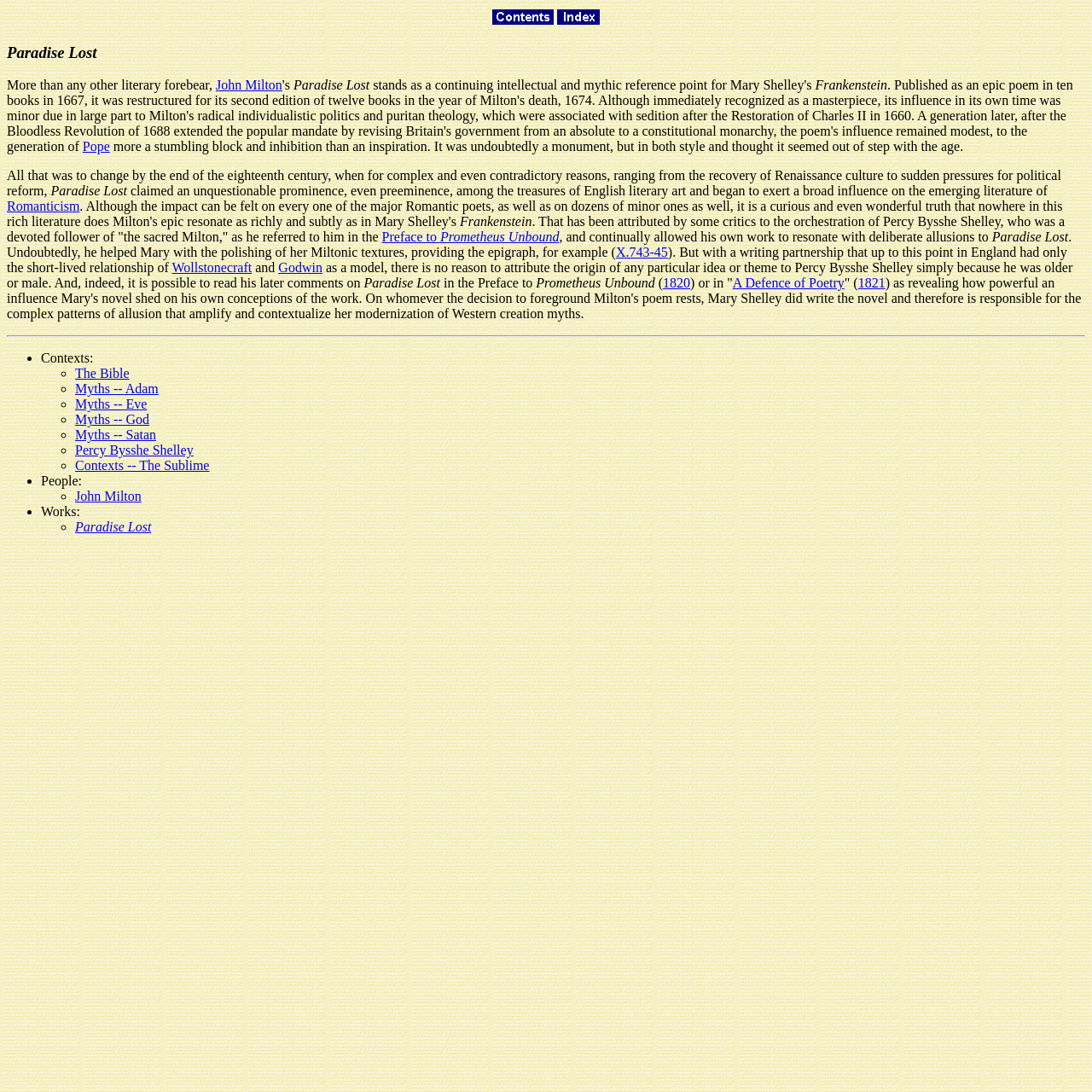What is the theme of the literary work 'Paradise Lost'?
Give a detailed response to the question by analyzing the screenshot.

Based on the webpage, it can be inferred that the literary work 'Paradise Lost' deals with themes related to myths about Adam, Eve, God, and Satan, as these are listed as contexts related to the work.